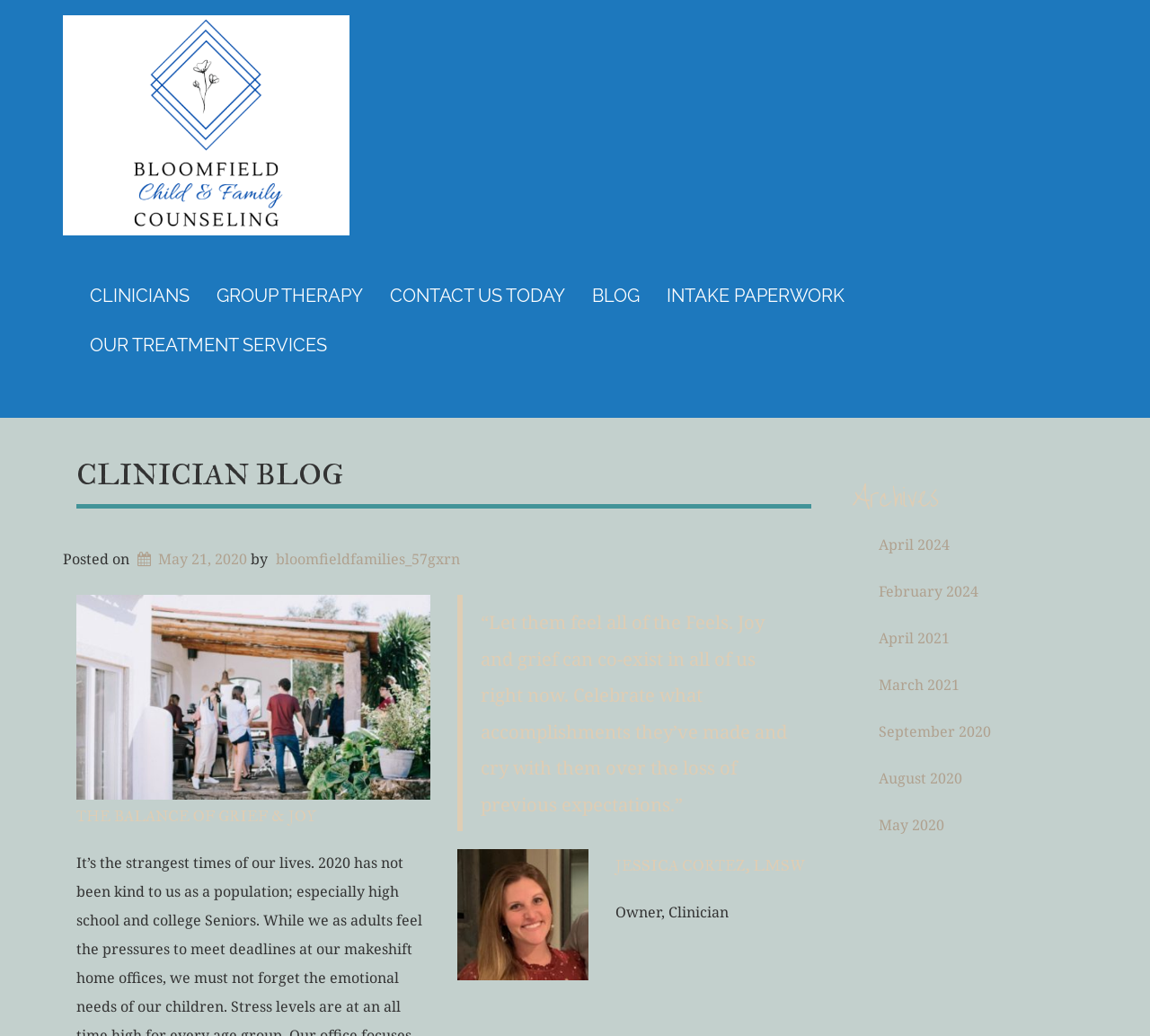Provide the bounding box coordinates of the HTML element described by the text: "bloomfieldfamilies_57gxrn". The coordinates should be in the format [left, top, right, bottom] with values between 0 and 1.

[0.24, 0.53, 0.4, 0.549]